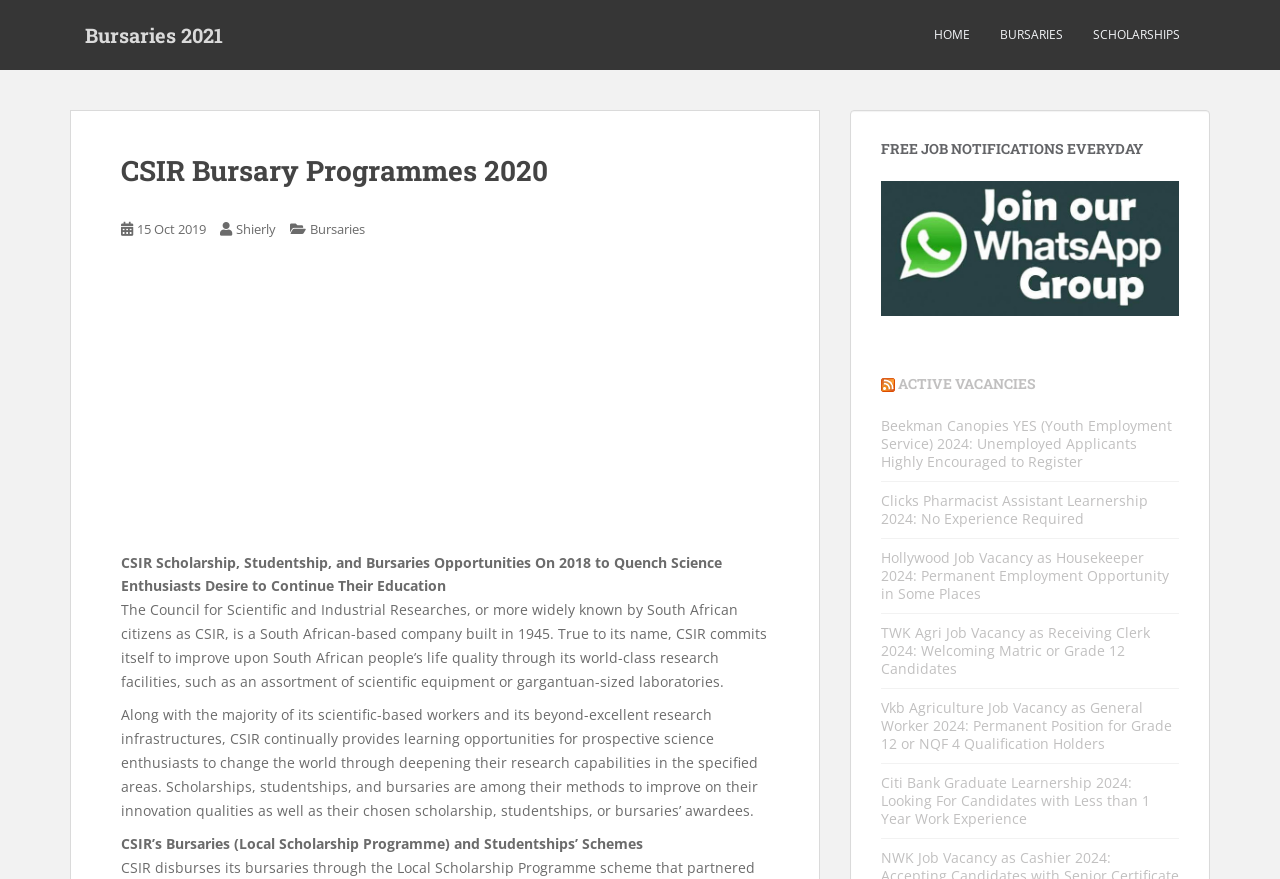For the element described, predict the bounding box coordinates as (top-left x, top-left y, bottom-right x, bottom-right y). All values should be between 0 and 1. Element description: Bursaries 2021

[0.055, 0.011, 0.186, 0.068]